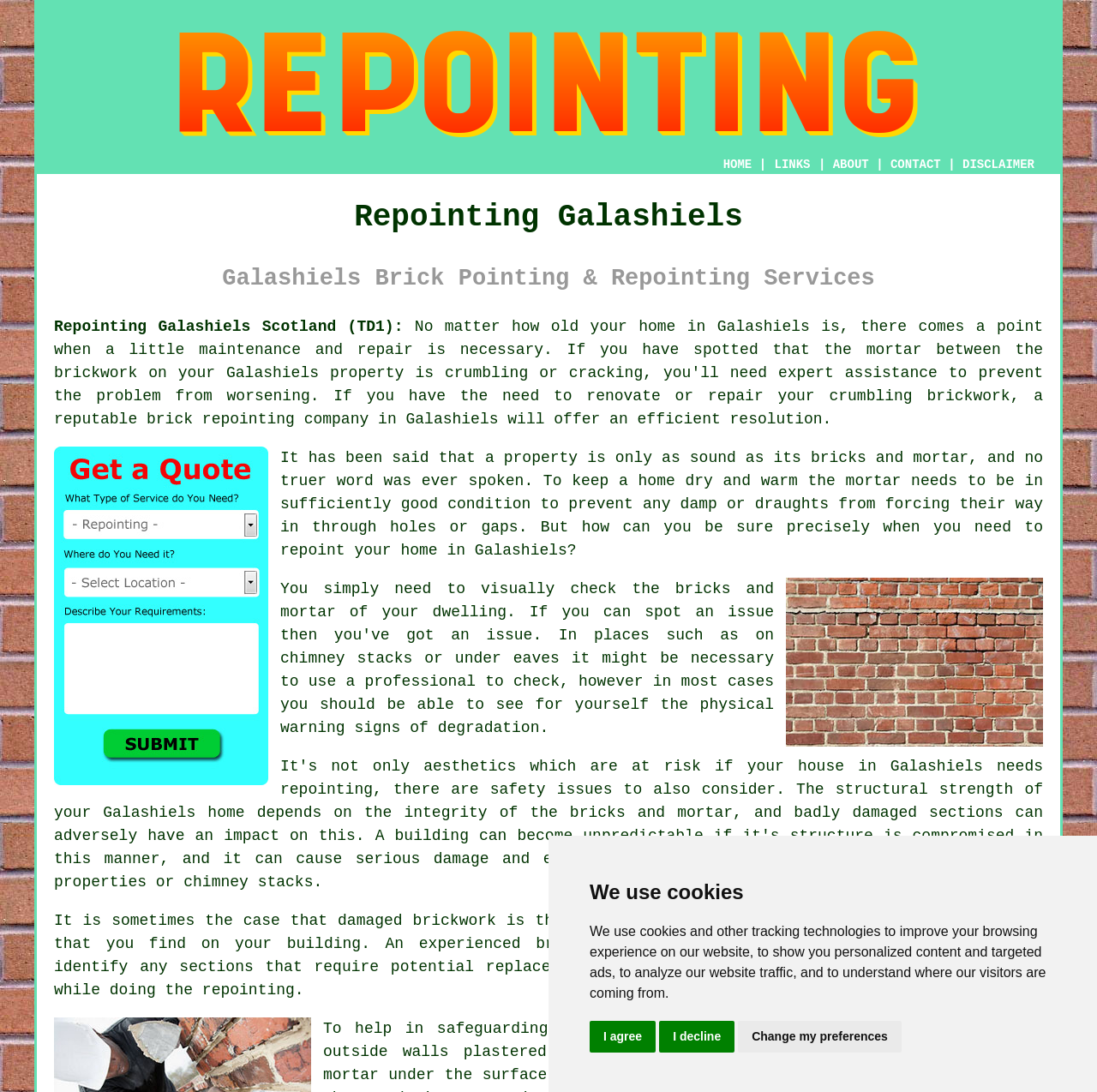What is the purpose of repointing?
Using the picture, provide a one-word or short phrase answer.

To keep a home dry and warm